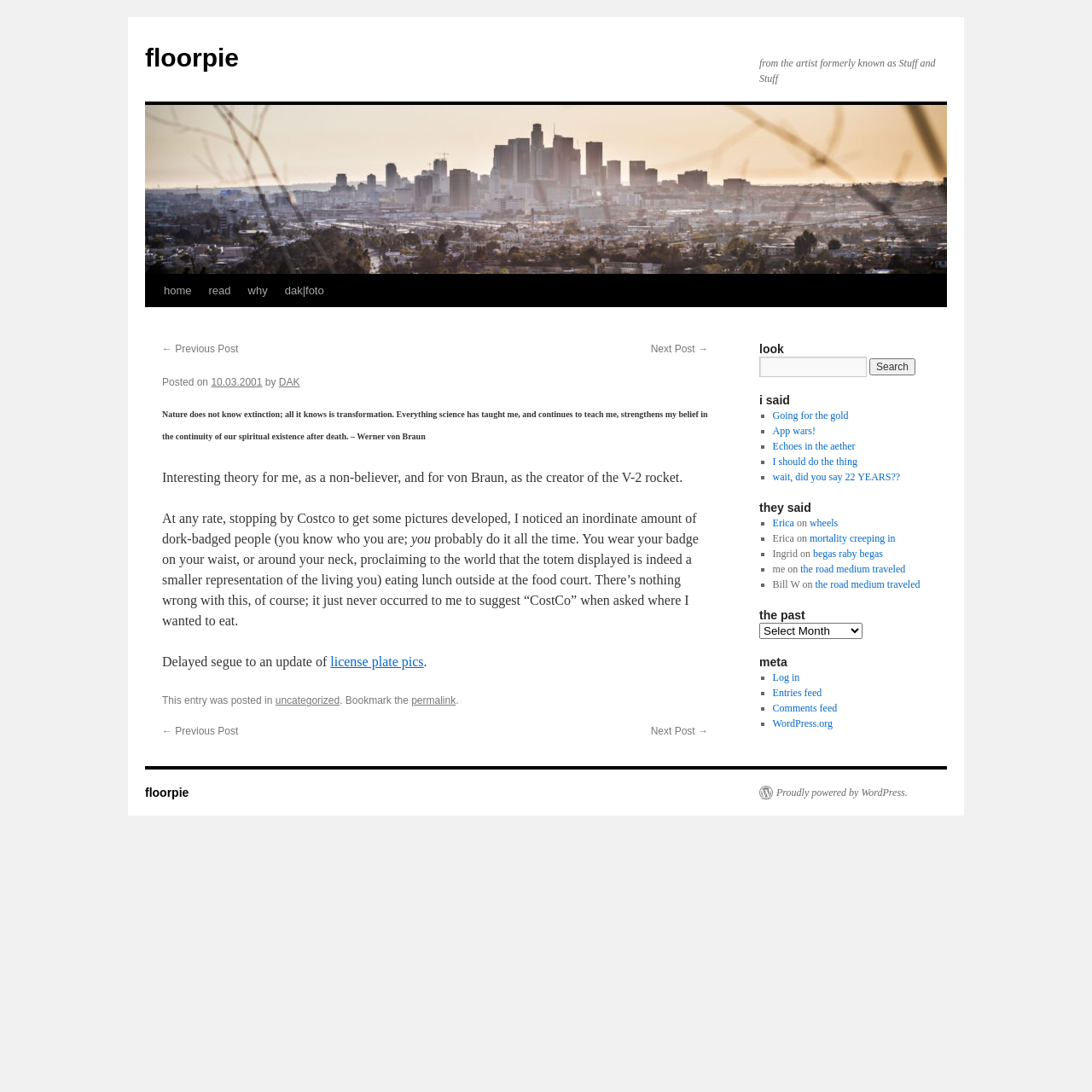What is the quote mentioned in the blog post?
Give a comprehensive and detailed explanation for the question.

The quote can be found in the main content area, which is attributed to Werner von Braun, and it says 'Nature does not know extinction; all it knows is transformation.'